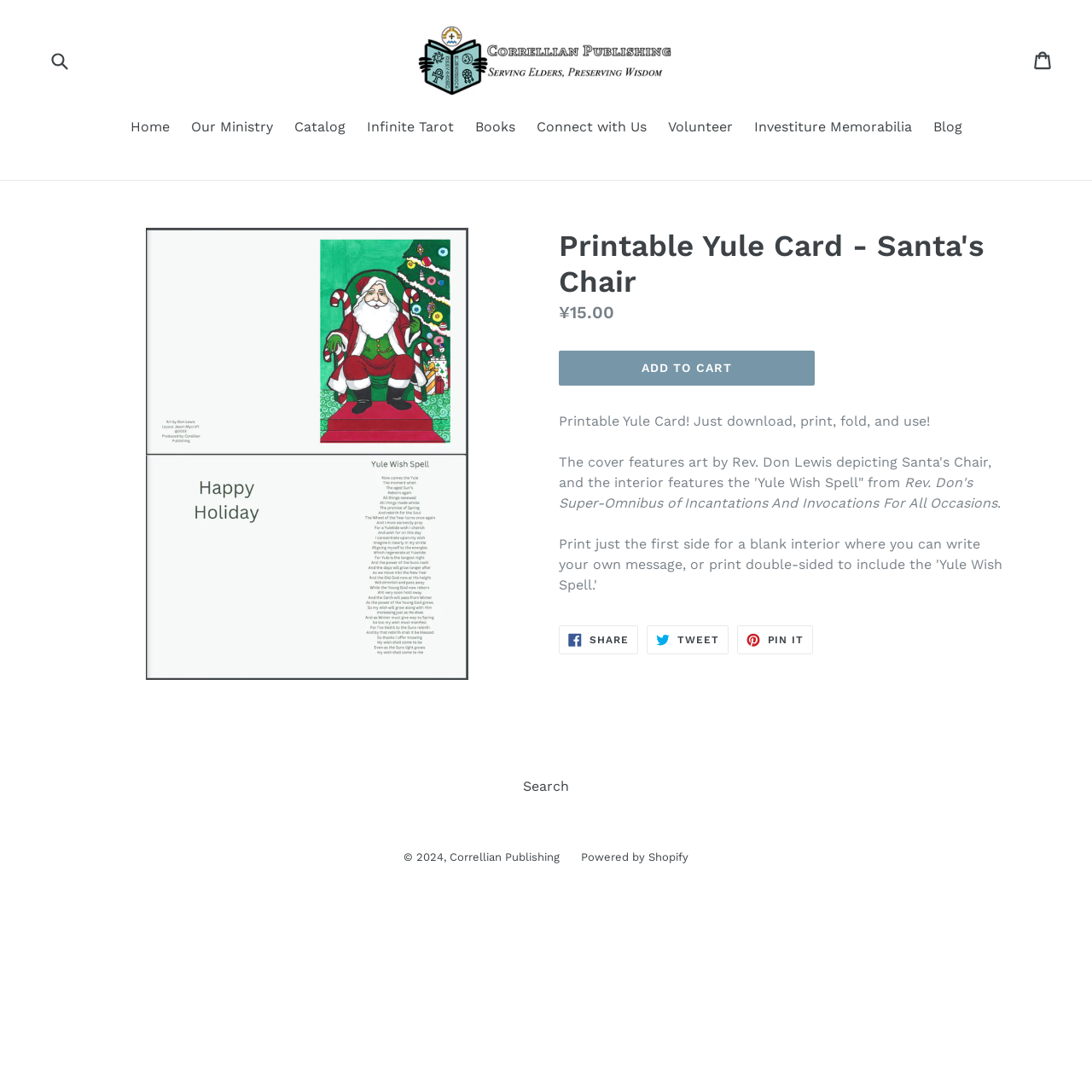Answer the following in one word or a short phrase: 
How many social media sharing options are available?

3